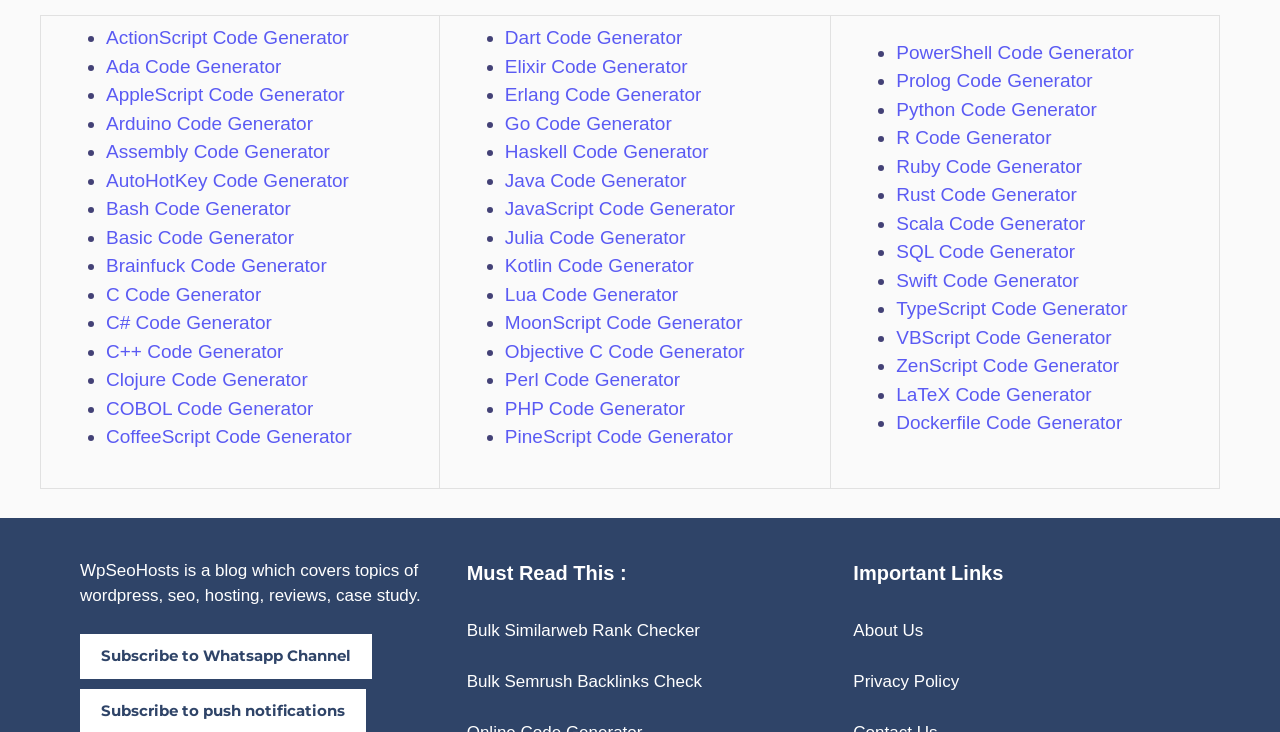Can you find the bounding box coordinates for the UI element given this description: "Privacy Policy"? Provide the coordinates as four float numbers between 0 and 1: [left, top, right, bottom].

[0.667, 0.918, 0.749, 0.944]